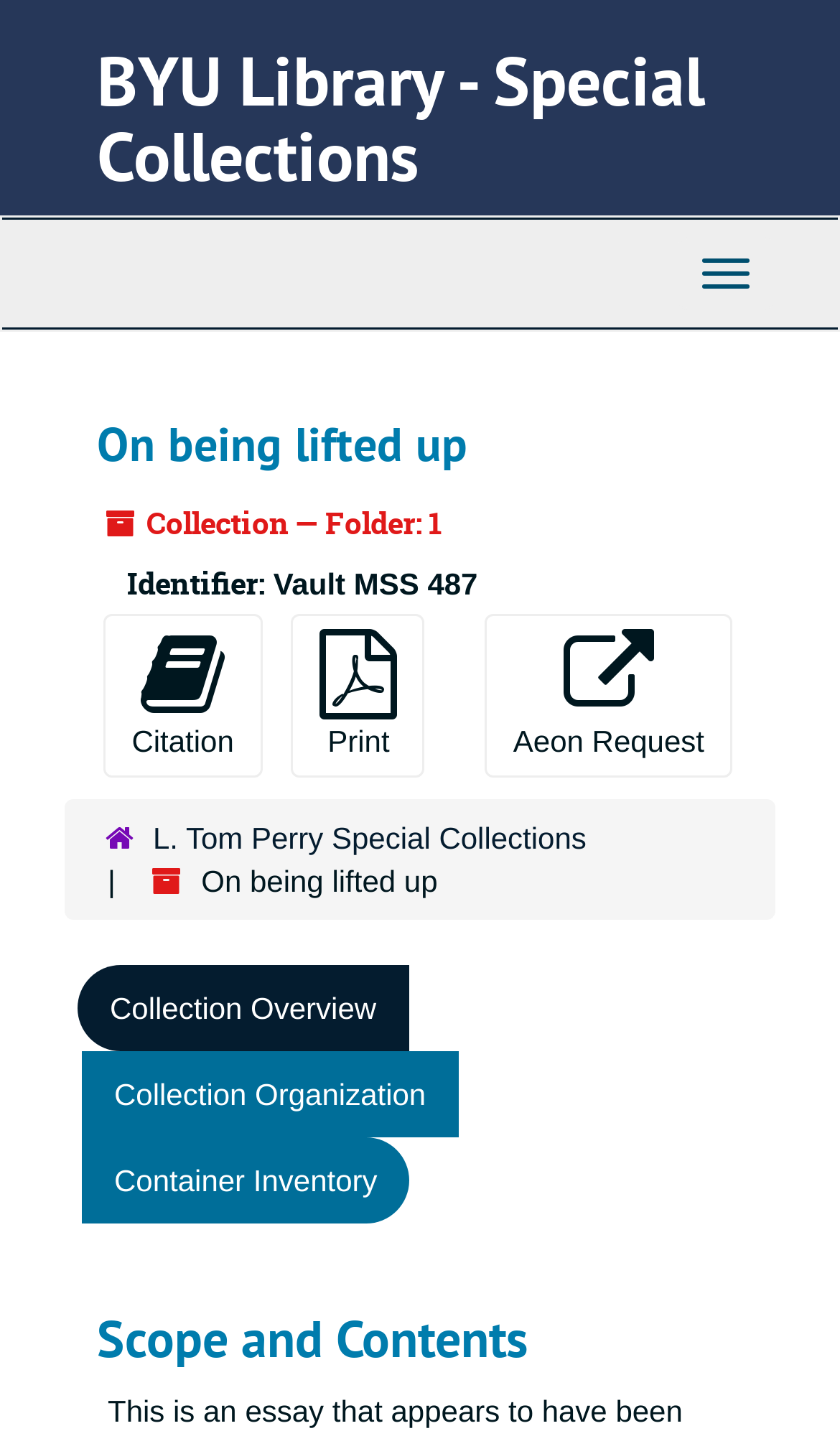Find and specify the bounding box coordinates that correspond to the clickable region for the instruction: "Toggle navigation".

[0.808, 0.166, 0.921, 0.217]